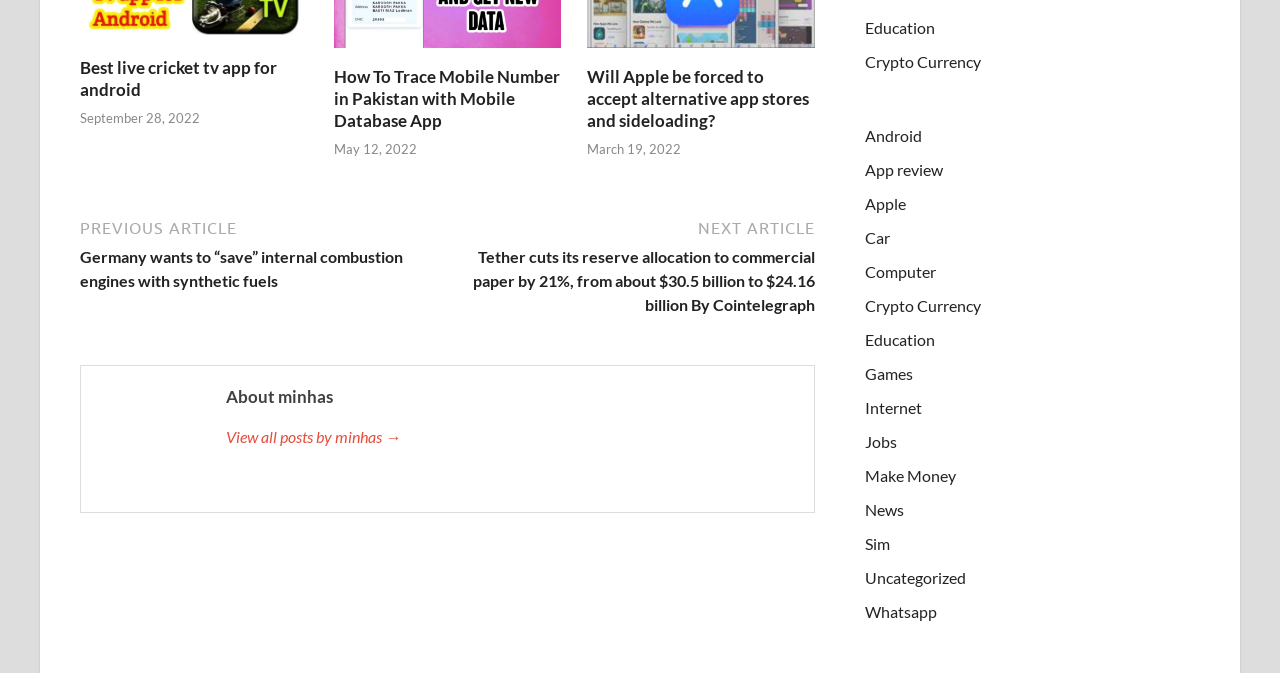Please identify the bounding box coordinates of the element's region that needs to be clicked to fulfill the following instruction: "Check the news about Apple". The bounding box coordinates should consist of four float numbers between 0 and 1, i.e., [left, top, right, bottom].

[0.676, 0.288, 0.708, 0.316]